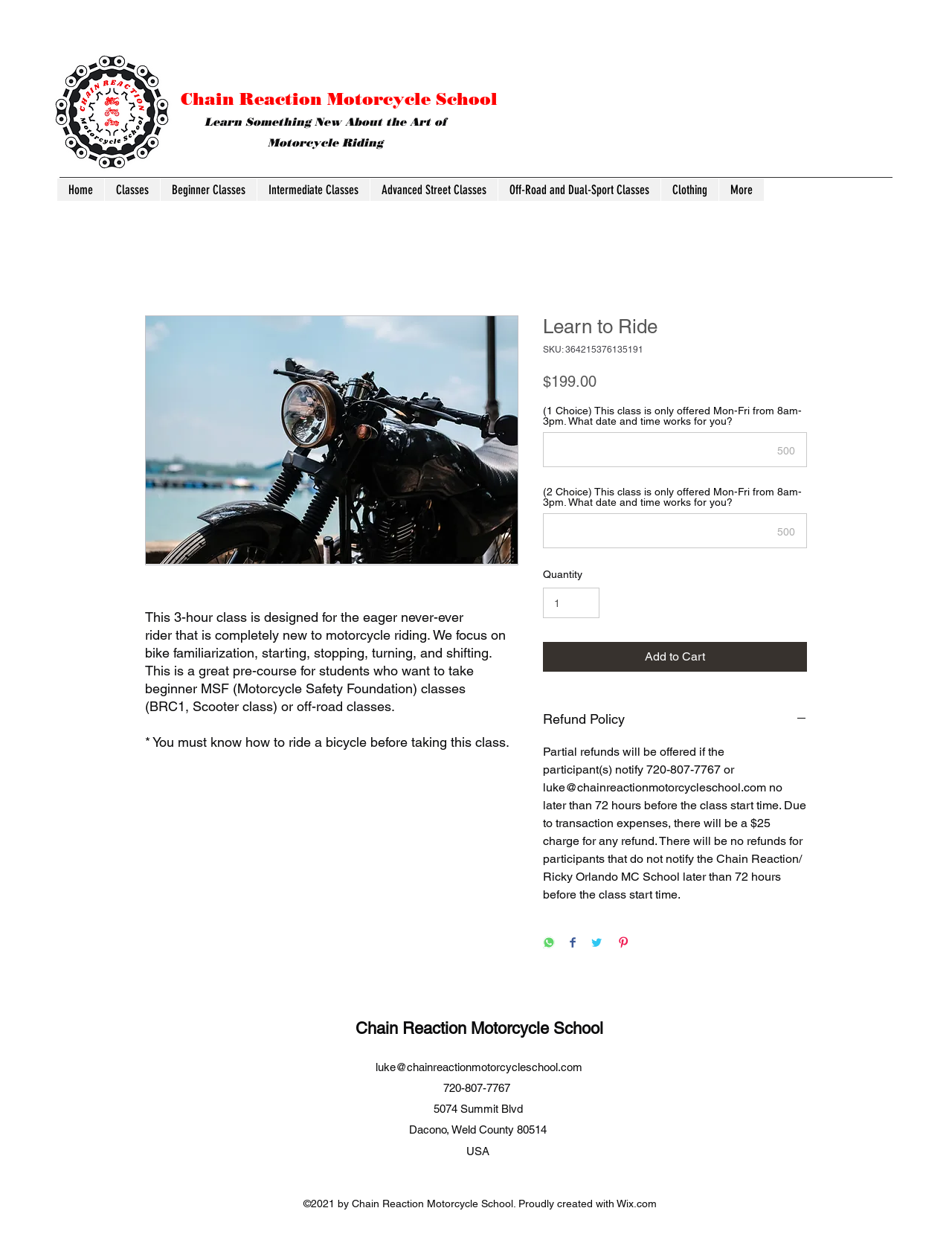Analyze the image and answer the question with as much detail as possible: 
What is the refund policy for the class?

I found the answer by looking at the refund policy section of the page, which states that partial refunds will be offered with a $25 charge for any refund.